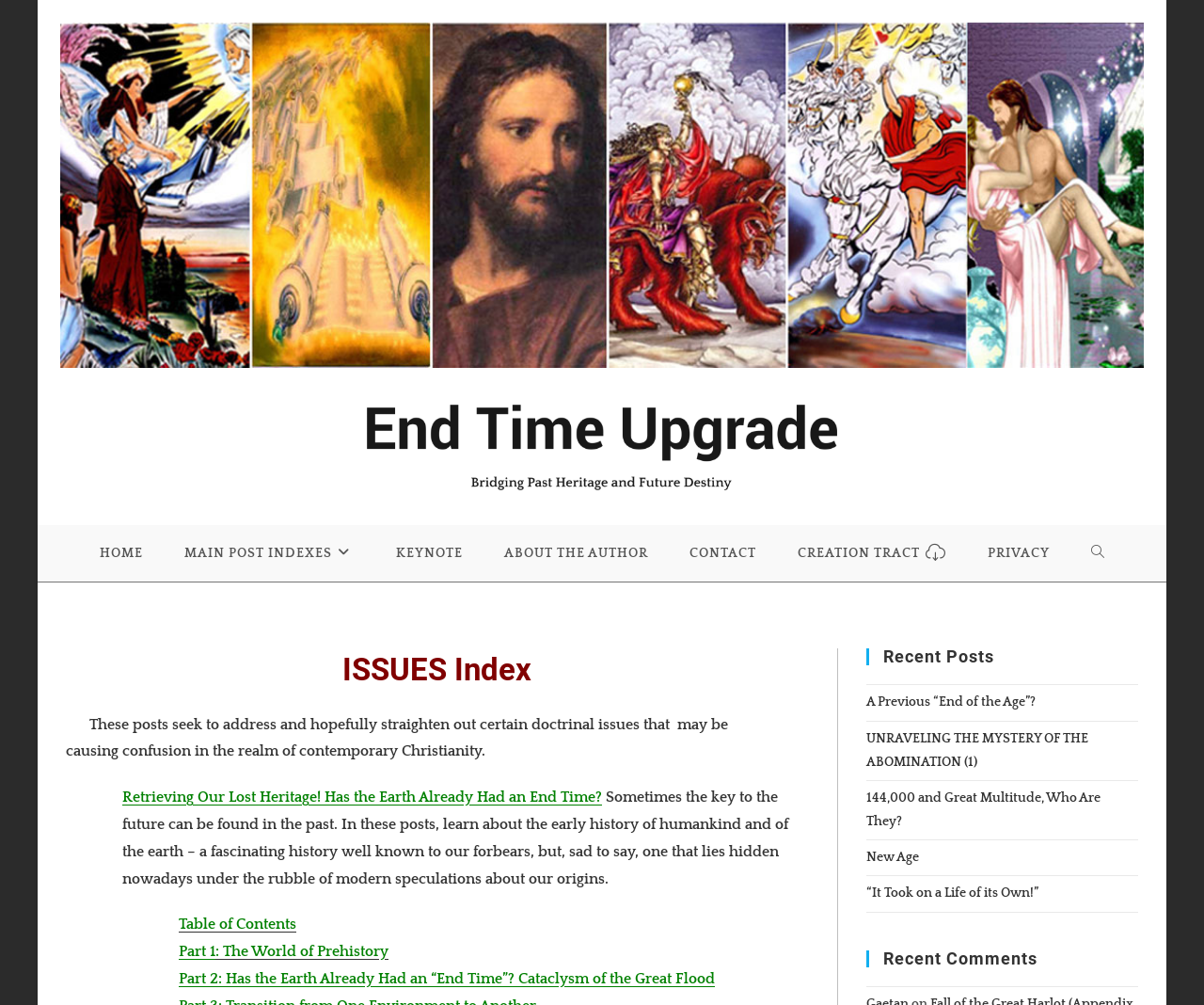Analyze and describe the webpage in a detailed narrative.

The webpage is titled "ISSUES Index - End Time Upgrade" and features a prominent image at the top, taking up most of the width. Below the image, there is a horizontal navigation menu with 9 links, including "End Time Upgrade", "HOME", "MAIN POST INDEXES", and others. 

The main content area is divided into two sections. On the left, there is a heading "ISSUES Index" followed by a paragraph of text that explains the purpose of the posts, which is to address and clarify certain doctrinal issues in contemporary Christianity. Below this, there are several links to specific posts, including "Retrieving Our Lost Heritage!", "Table of Contents", and others. 

On the right side, there are two sections. The top section is headed "Recent Posts" and lists 5 links to recent articles, including "A Previous “End of the Age”?", "UNRAVELING THE MYSTERY OF THE ABOMINATION (1)", and others. Below this, there is a section headed "Recent Comments", but it does not contain any specific comments.